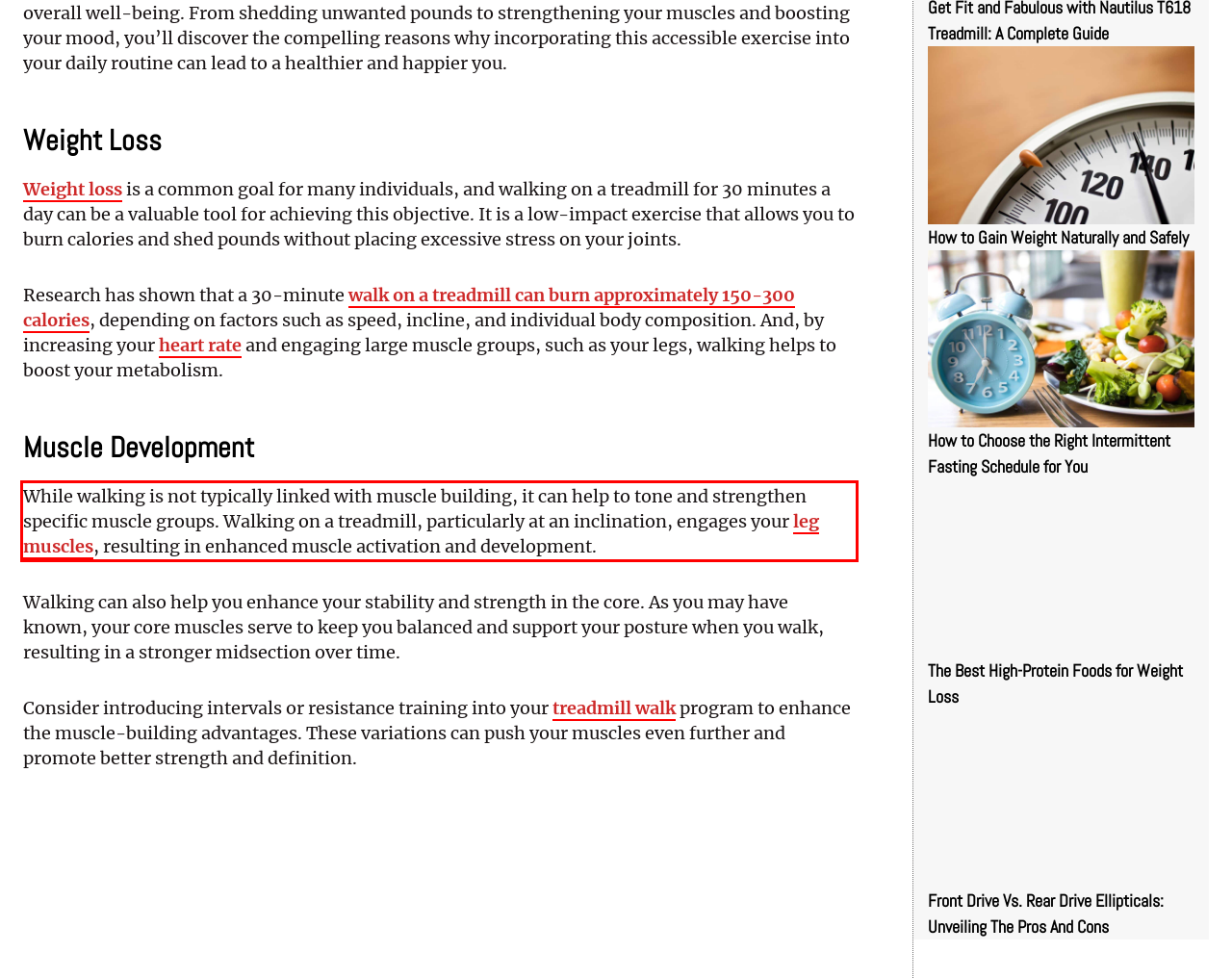Extract and provide the text found inside the red rectangle in the screenshot of the webpage.

While walking is not typically linked with muscle building, it can help to tone and strengthen specific muscle groups. Walking on a treadmill, particularly at an inclination, engages your leg muscles, resulting in enhanced muscle activation and development.